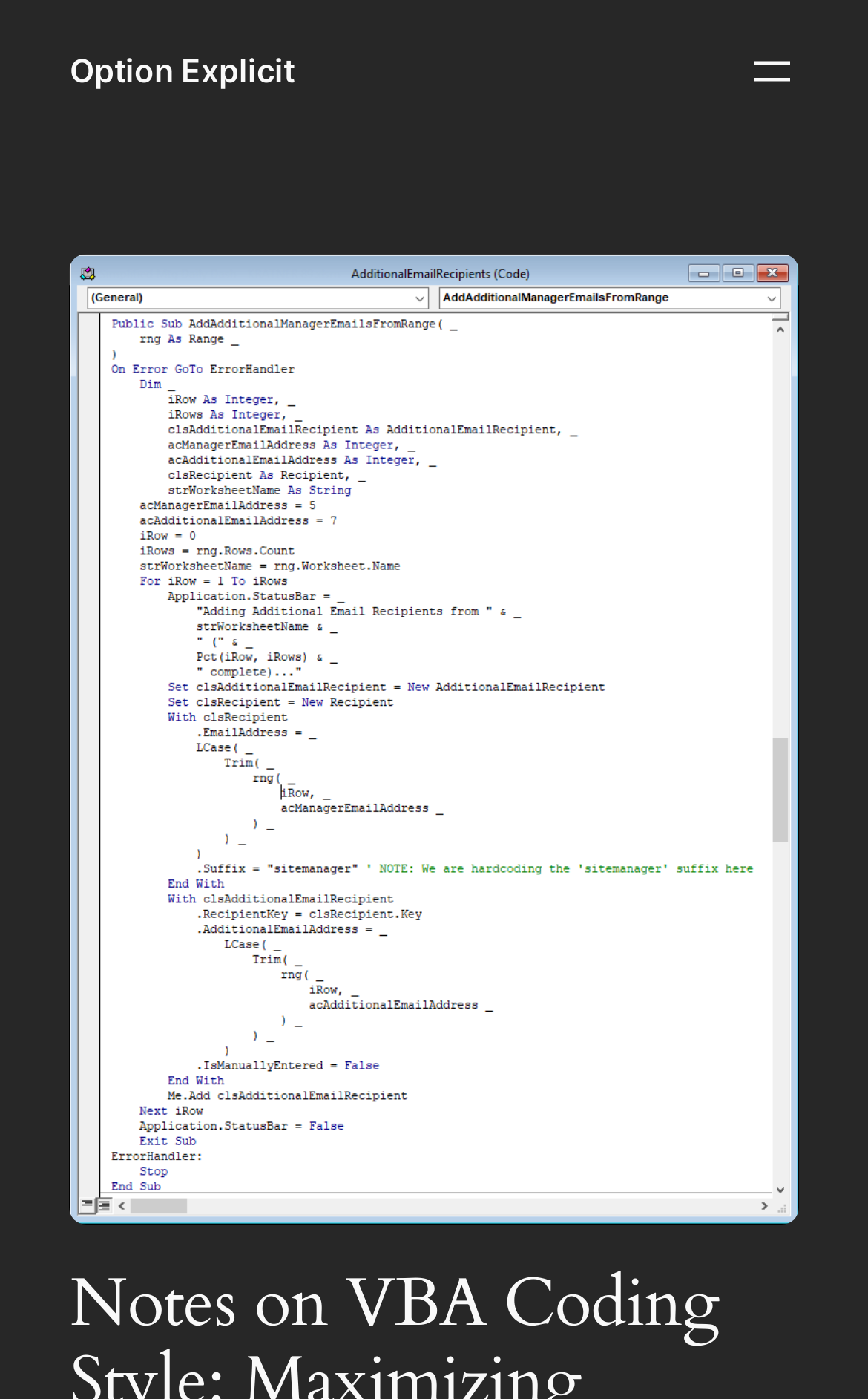Determine the title of the webpage and give its text content.

Notes on VBA Coding Style: Maximizing Scalability and Readability